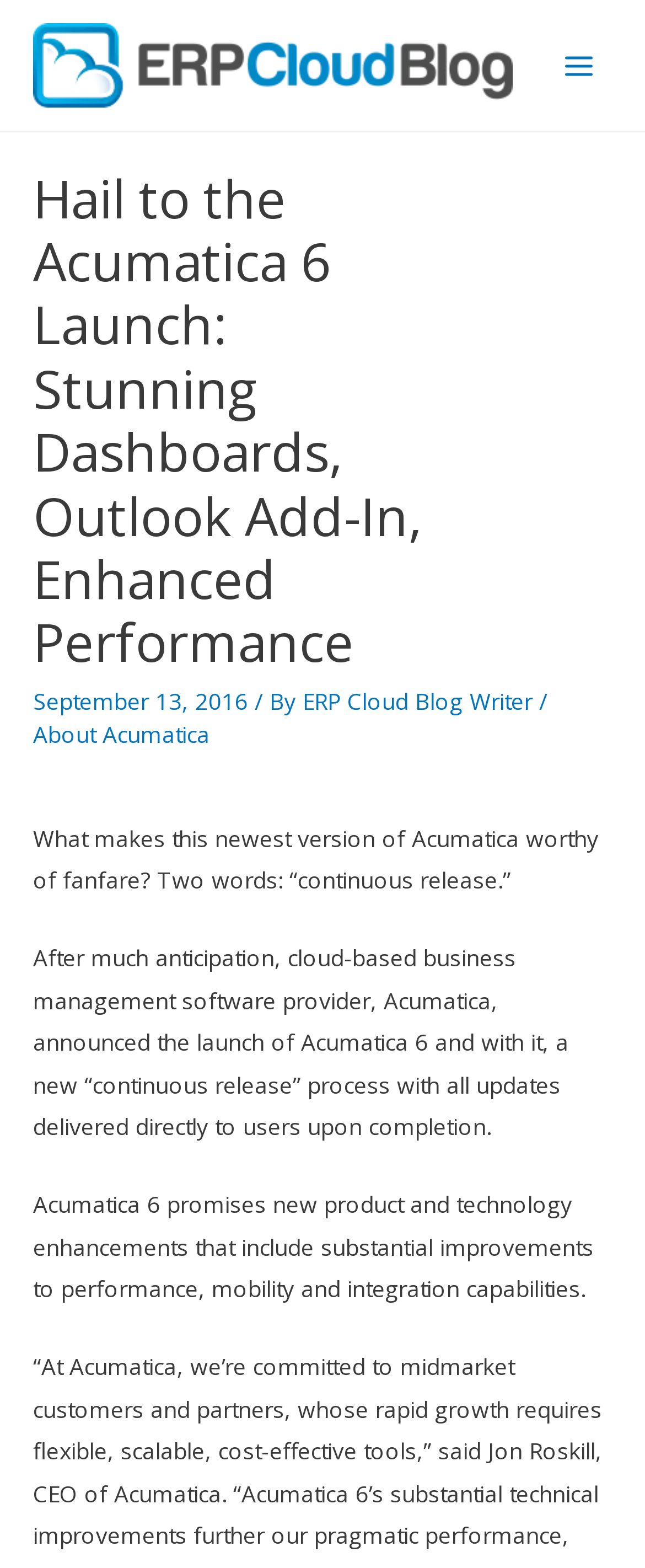What is the name of the software provider?
Please interpret the details in the image and answer the question thoroughly.

I found the name of the software provider by looking at the static text element that mentions 'Acumatica' as the cloud-based business management software provider.